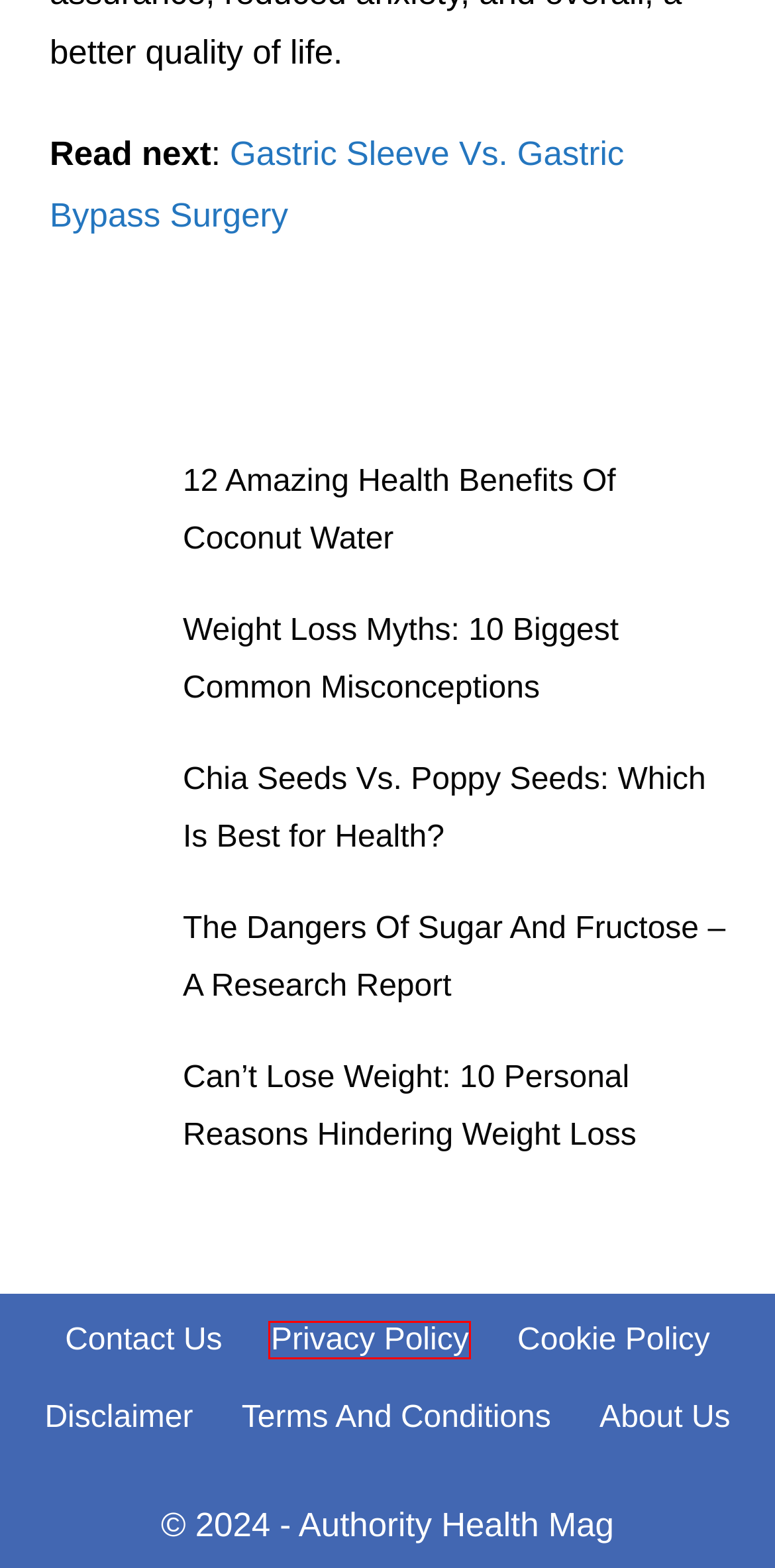Examine the screenshot of the webpage, which includes a red bounding box around an element. Choose the best matching webpage description for the page that will be displayed after clicking the element inside the red bounding box. Here are the candidates:
A. PRIVACY POLICY
B. About Us
C. The Dangers Of Sugar And Fructose – A Research Report
D. 12 Amazing Health Benefits Of Coconut Water
E. Can't Lose Weight: 10 Personal Reasons Hindering Weight Loss
F. Disclaimer
G. Terms And Conditions
H. Contact Us

A